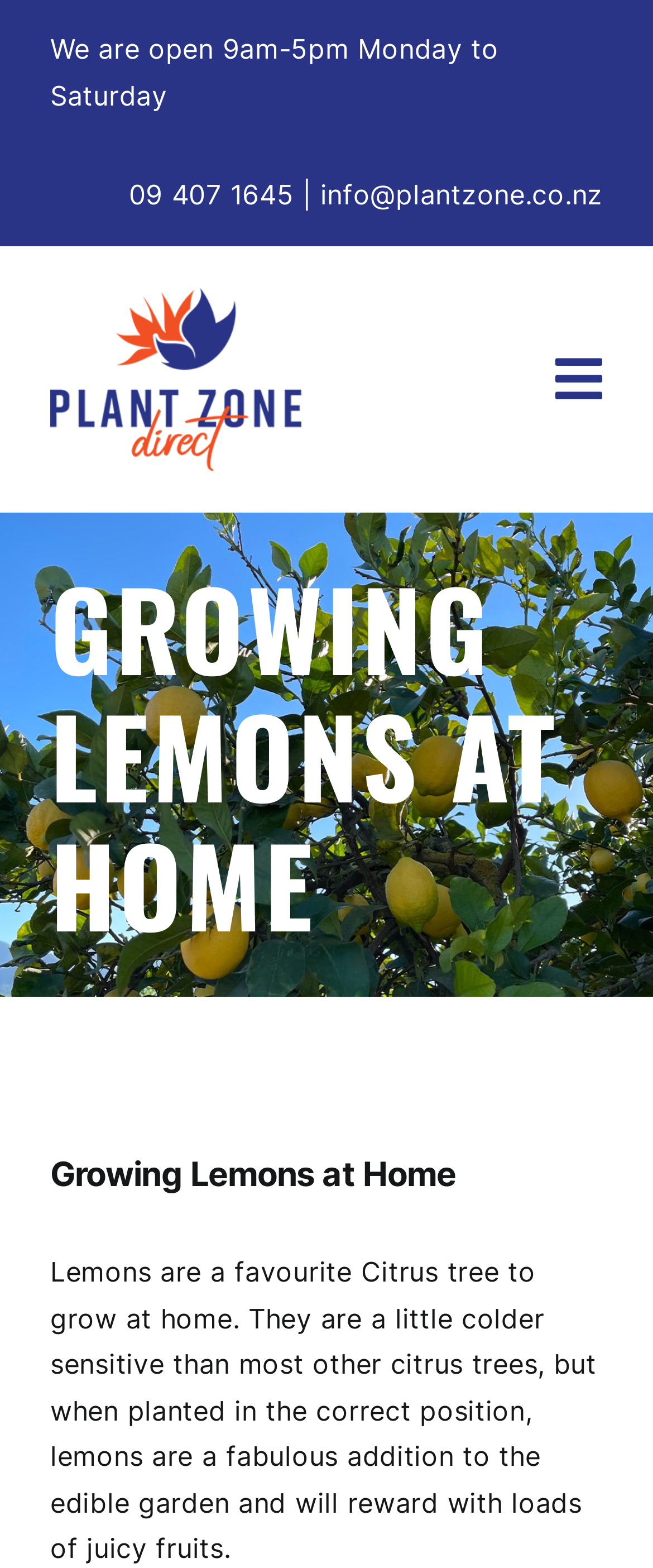Please provide a one-word or short phrase answer to the question:
What is the benefit of growing lemons at home?

Loads of juicy fruits